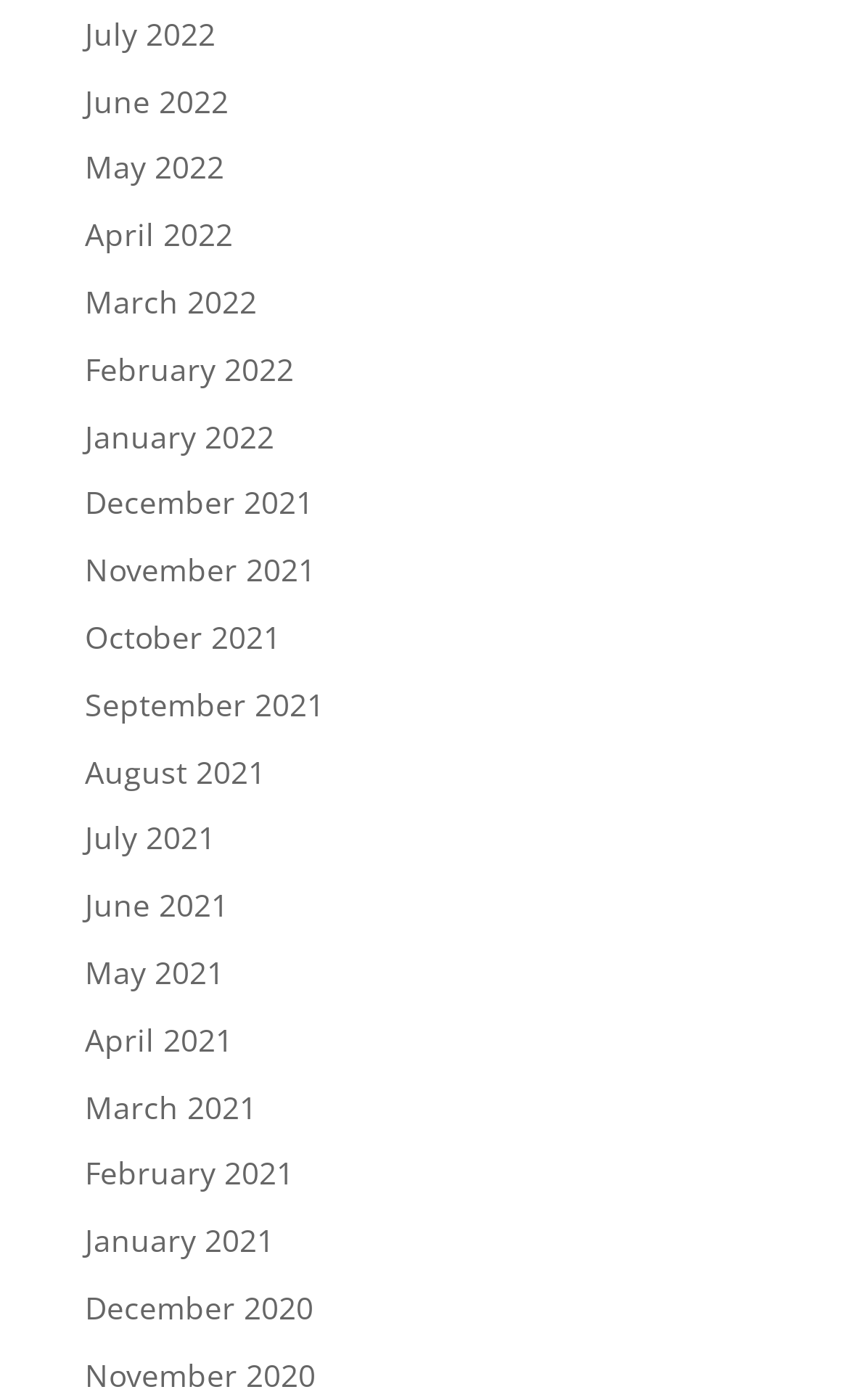Please mark the bounding box coordinates of the area that should be clicked to carry out the instruction: "view July 2022".

[0.1, 0.009, 0.254, 0.039]